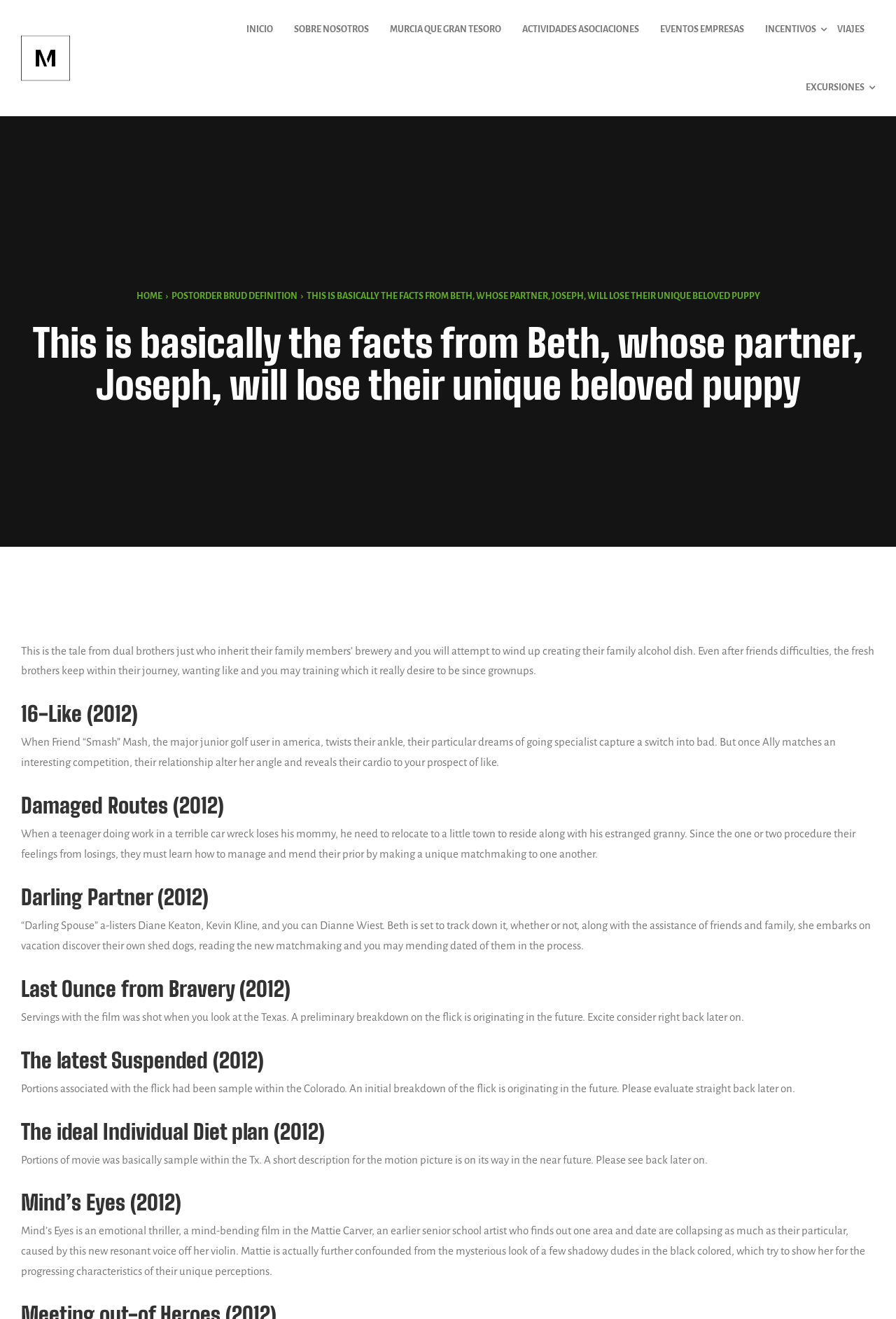Locate the bounding box coordinates of the clickable region necessary to complete the following instruction: "View the 'Mind’s Eyes' movie description". Provide the coordinates in the format of four float numbers between 0 and 1, i.e., [left, top, right, bottom].

[0.023, 0.903, 0.977, 0.921]